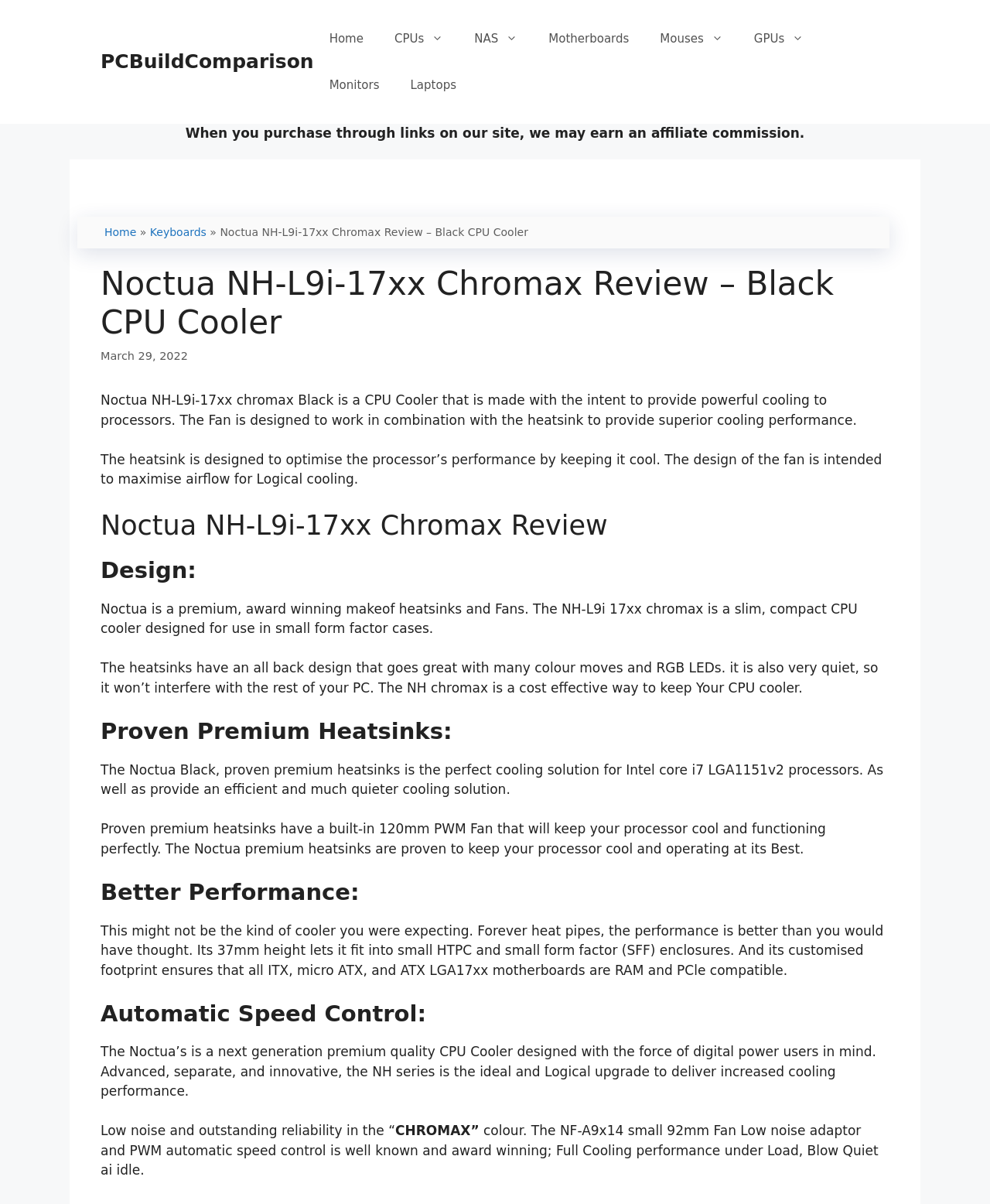Please look at the image and answer the question with a detailed explanation: What is the brand of the CPU cooler?

The brand of the CPU cooler can be determined by reading the text in the webpage, specifically the heading 'Noctua NH-L9i-17xx Chromax Review – Black CPU Cooler' and the description 'Noctua NH-L9i-17xx chromax Black is a CPU Cooler that is made with the intent to provide powerful cooling to processors.'